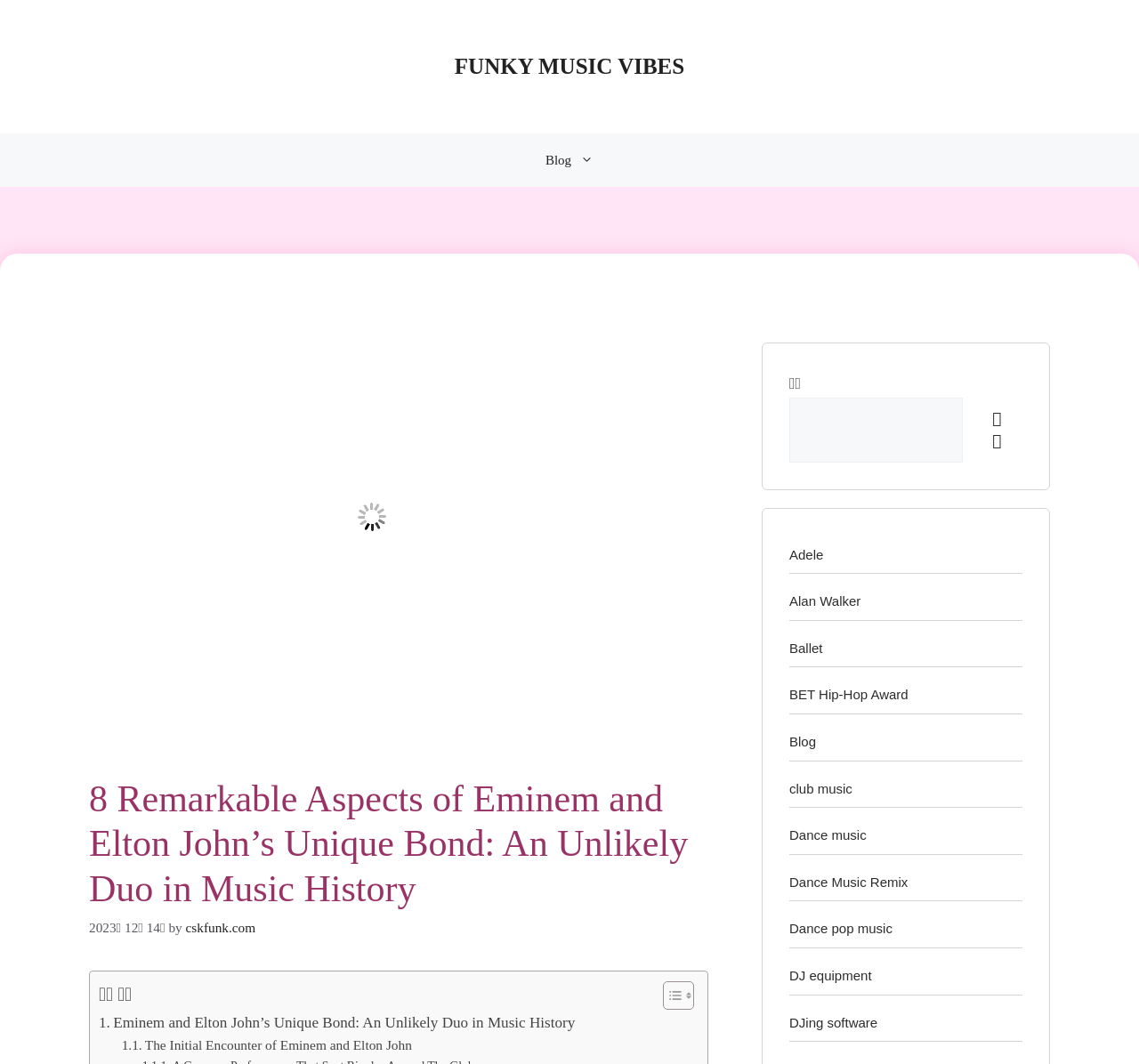What are the categories listed in the complementary section?
Examine the screenshot and reply with a single word or phrase.

Adele, Alan Walker, Ballet, etc.